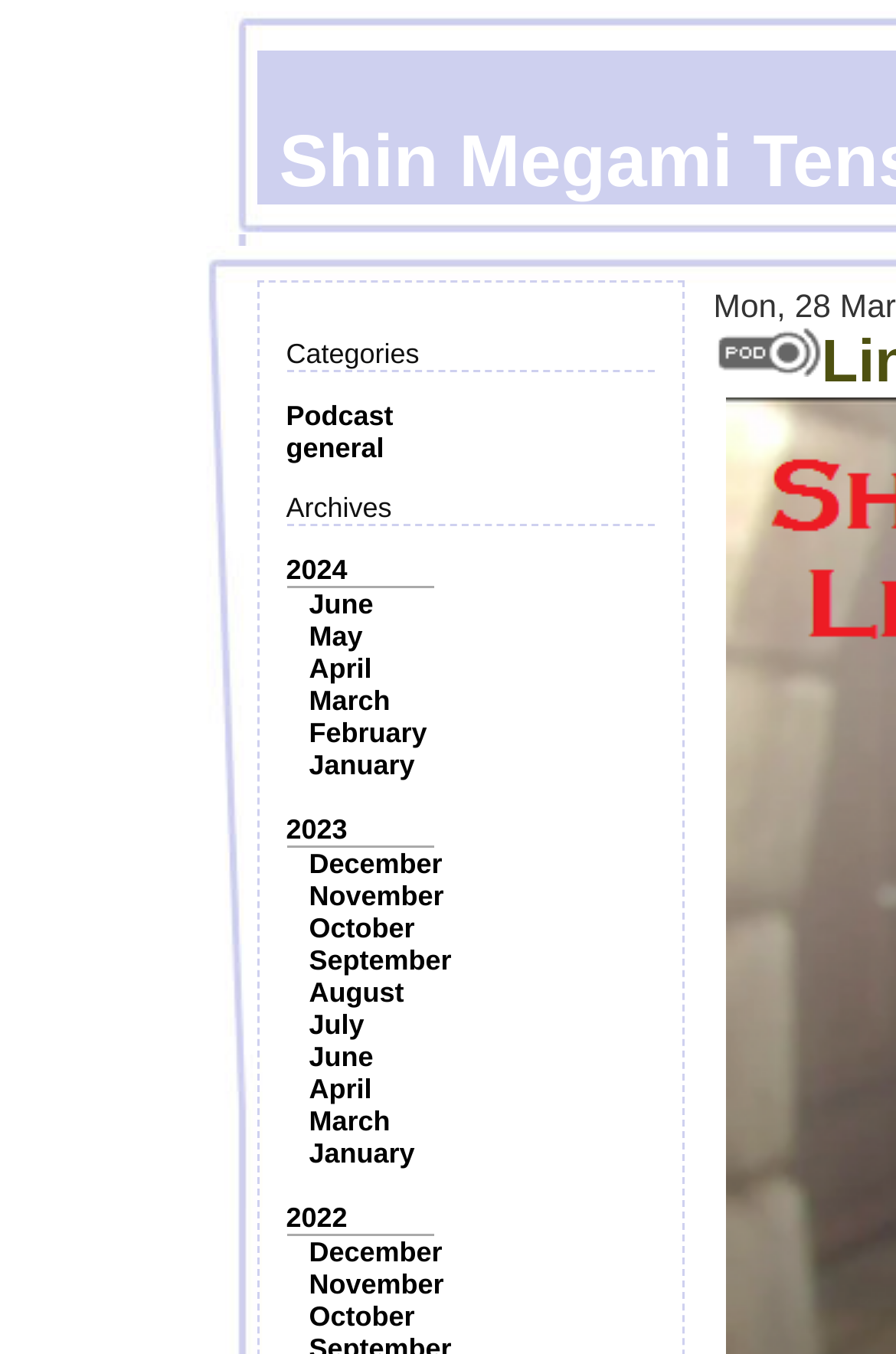Give the bounding box coordinates for the element described by: "Podcast".

[0.319, 0.295, 0.439, 0.319]